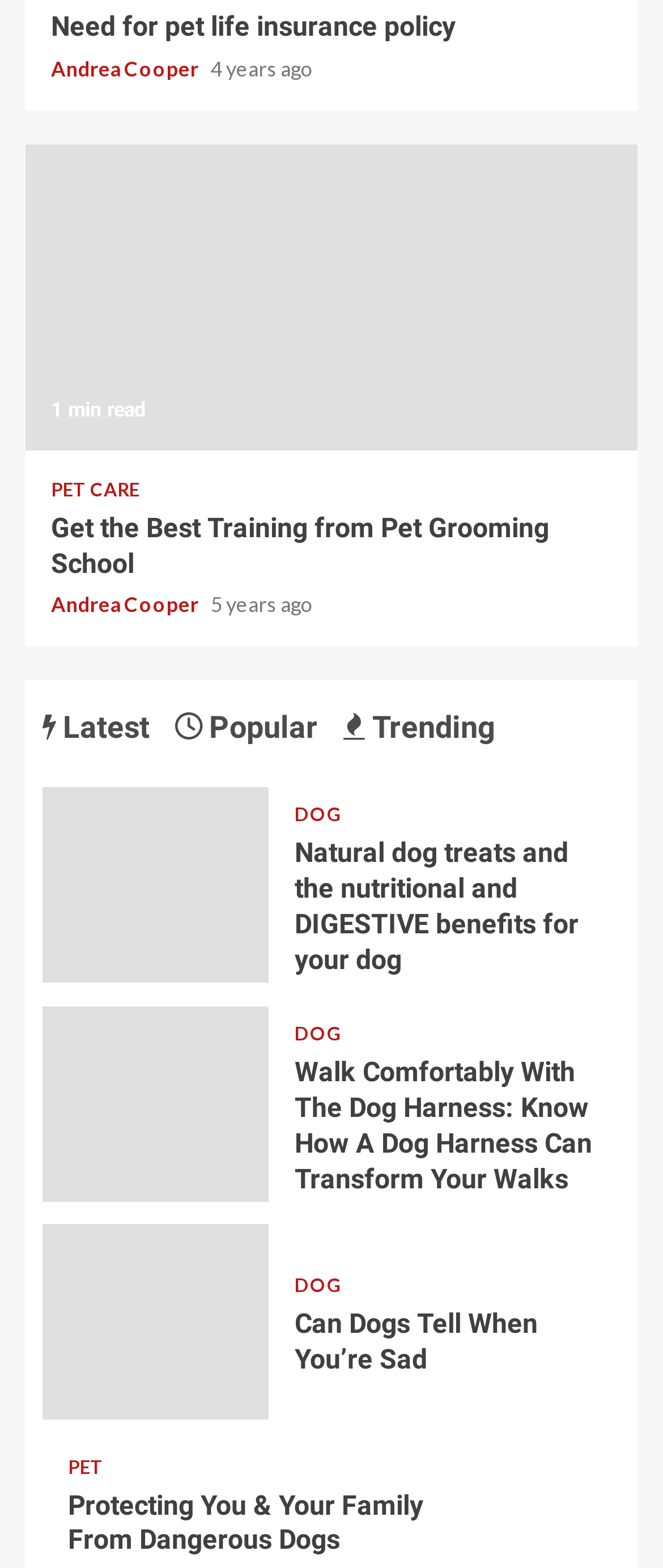For the element described, predict the bounding box coordinates as (top-left x, top-left y, bottom-right x, bottom-right y). All values should be between 0 and 1. Element description: Pet Care

[0.077, 0.306, 0.21, 0.318]